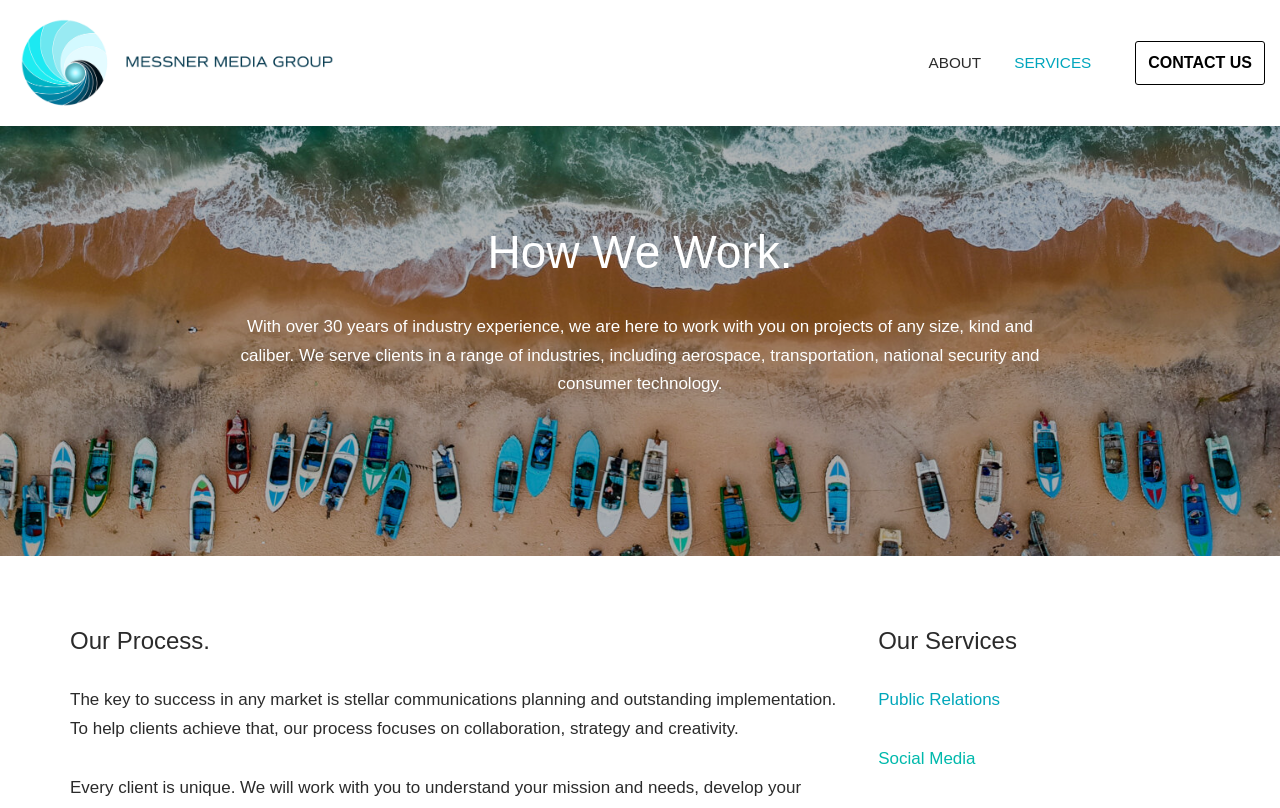Detail the various sections and features present on the webpage.

The webpage is about Messner Media Group, a company that provides communication services. At the top left corner, there is a link to skip to the content, and next to it, a link to the company's homepage. On the top right corner, there is a primary navigation menu with links to "ABOUT" and "SERVICES" pages, and a "CONTACT US" link at the far right.

Below the navigation menu, there is a large image that takes up most of the width of the page, showing aerial photography of boats on shore. 

The main content of the page is divided into three sections. The first section, headed by "How We Work", describes the company's experience and the range of industries they serve. This section is located below the image, and spans about two-thirds of the page width.

The second section, headed by "Our Process", explains the key to success in any market, which is stellar communications planning and outstanding implementation. This section is located below the first section, and has a similar width.

The third section, headed by "Our Services", lists two services provided by the company: Public Relations and Social Media. This section is located at the bottom right corner of the page, below the second section.

Overall, the webpage provides an overview of Messner Media Group's services and approach to communication planning.